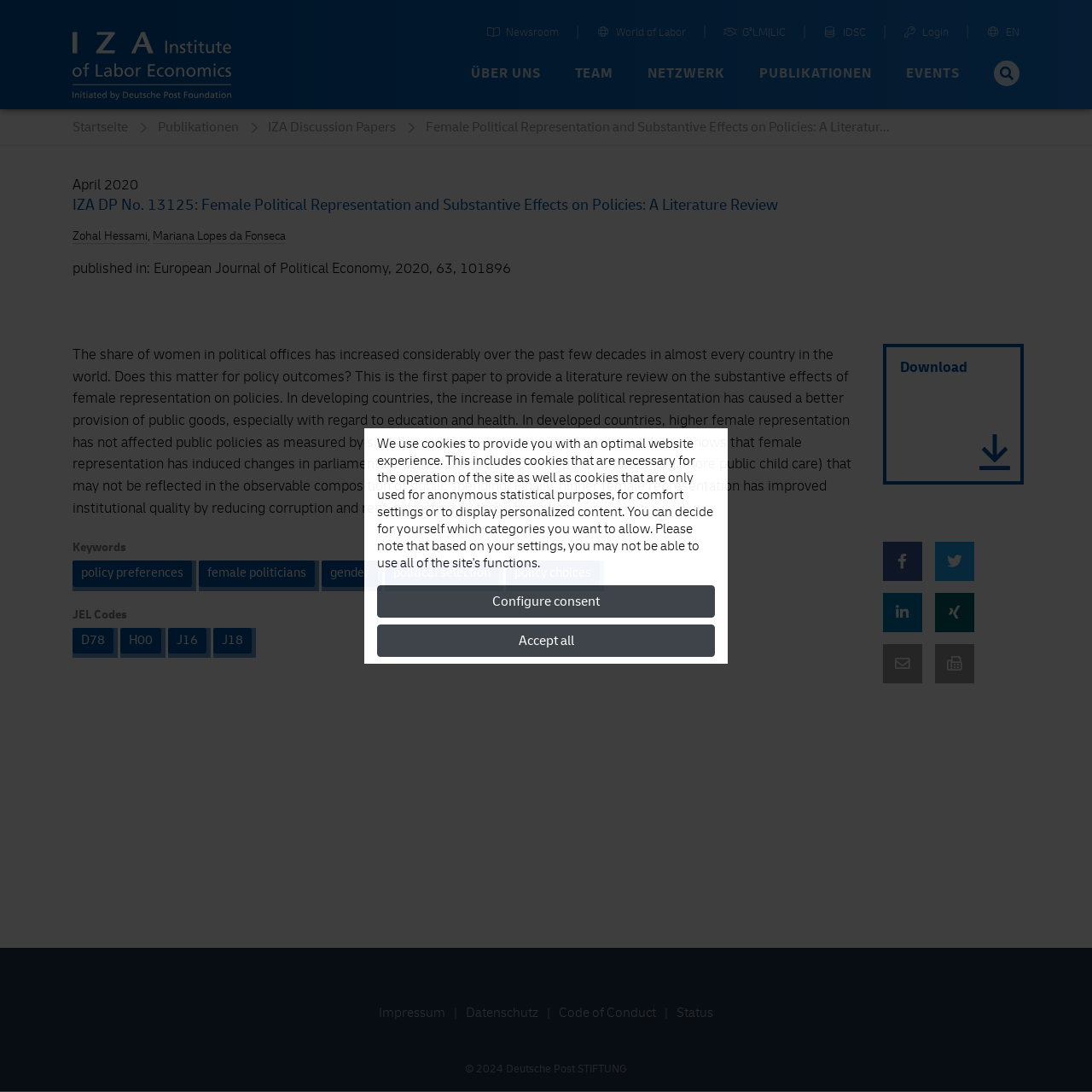Please find and report the bounding box coordinates of the element to click in order to perform the following action: "Read about the authors". The coordinates should be expressed as four float numbers between 0 and 1, in the format [left, top, right, bottom].

[0.066, 0.209, 0.135, 0.223]